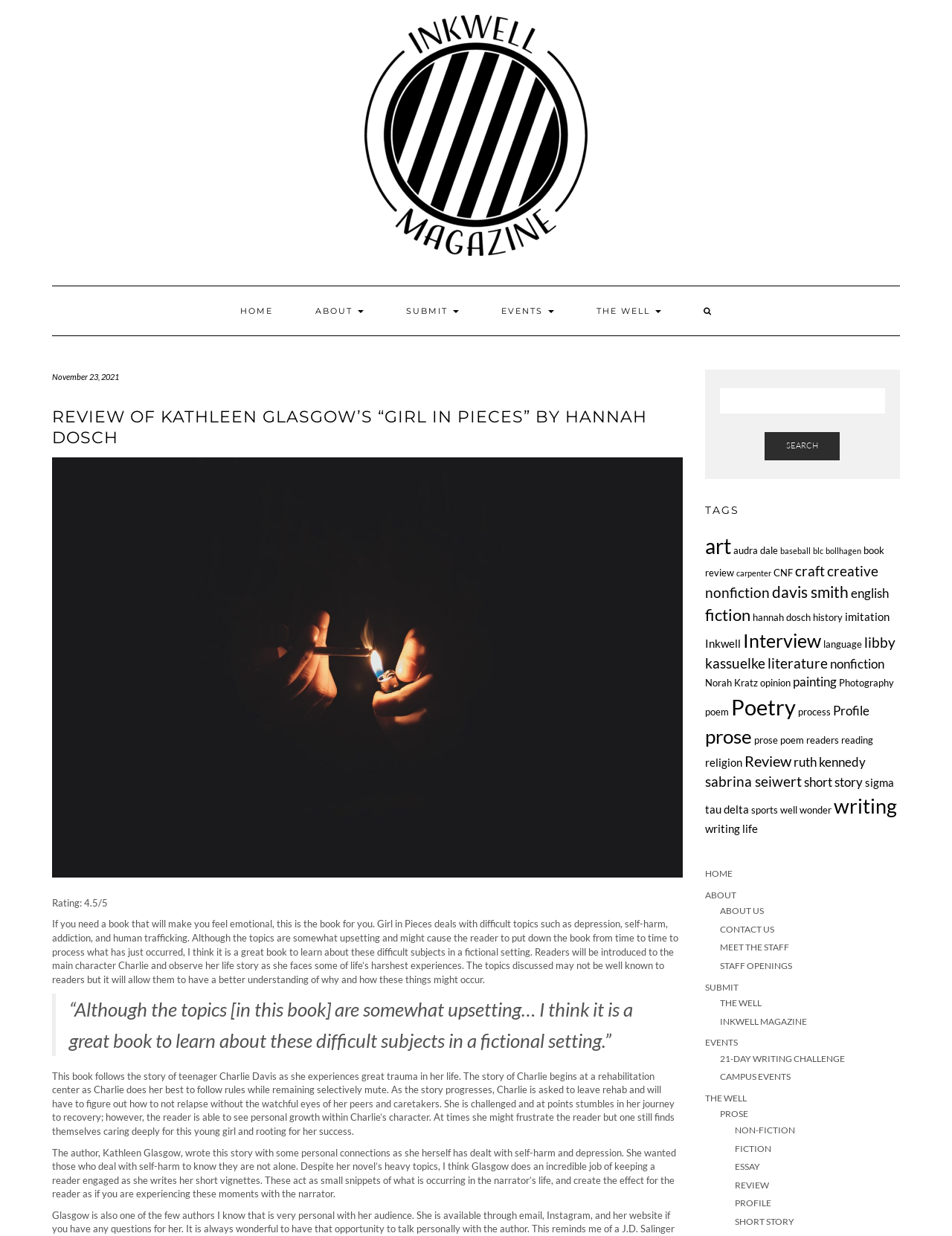Bounding box coordinates should be in the format (top-left x, top-left y, bottom-right x, bottom-right y) and all values should be floating point numbers between 0 and 1. Determine the bounding box coordinate for the UI element described as: ruth kennedy

[0.833, 0.61, 0.909, 0.623]